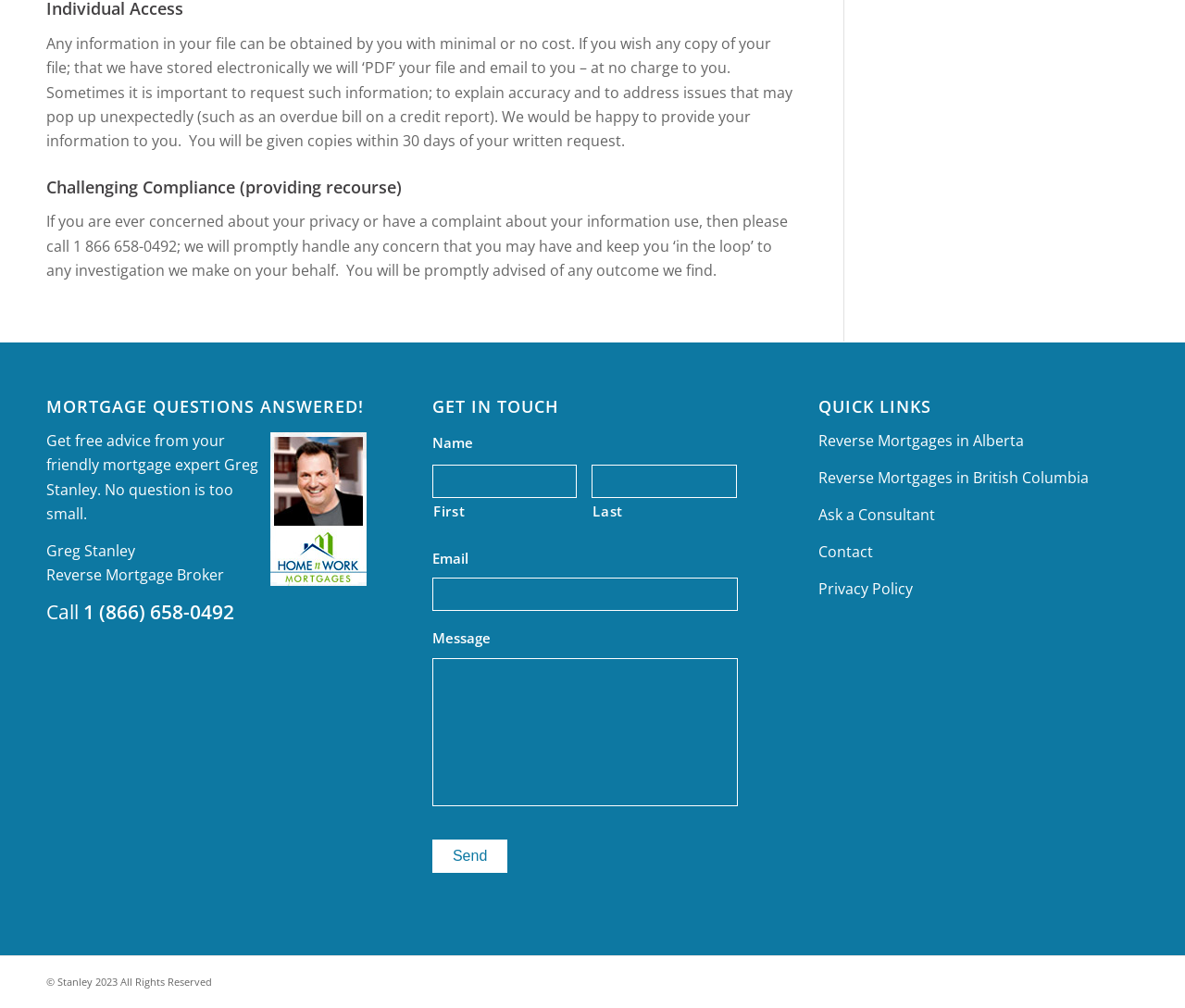What is the phone number to call for concerns about privacy?
Observe the image and answer the question with a one-word or short phrase response.

1 866 658-0492